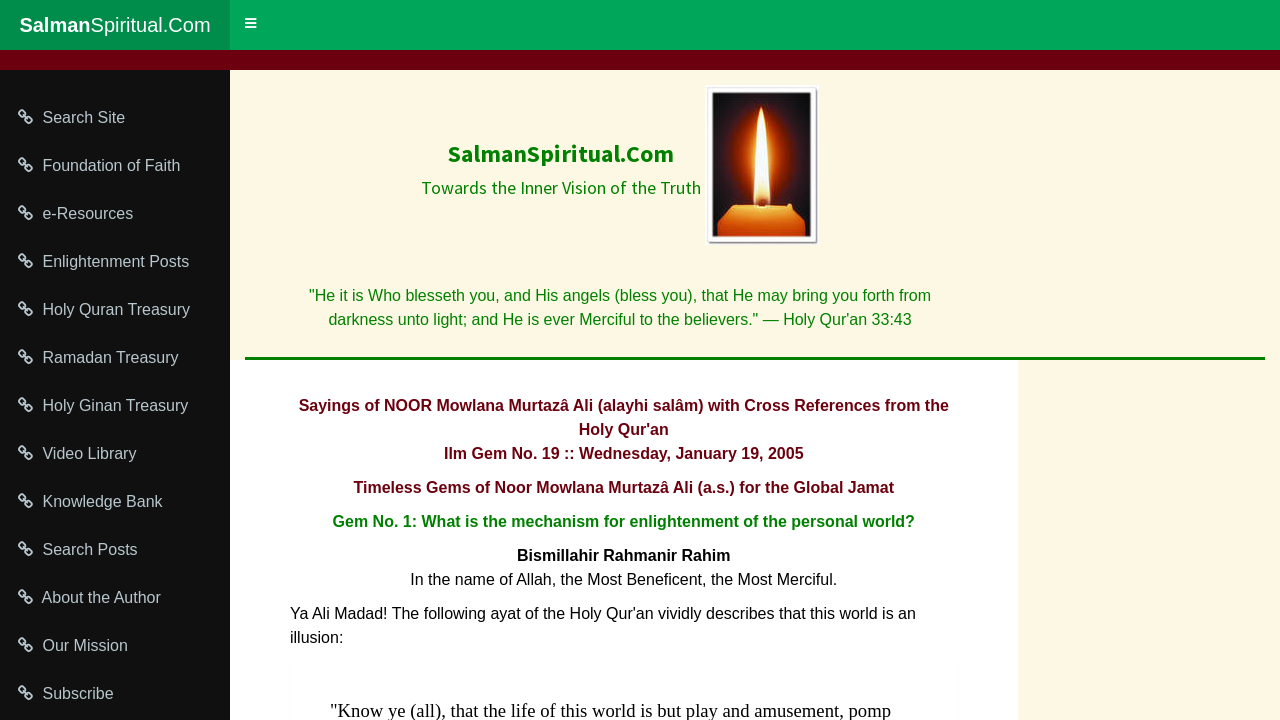Kindly determine the bounding box coordinates for the clickable area to achieve the given instruction: "Search the site".

[0.0, 0.131, 0.18, 0.197]